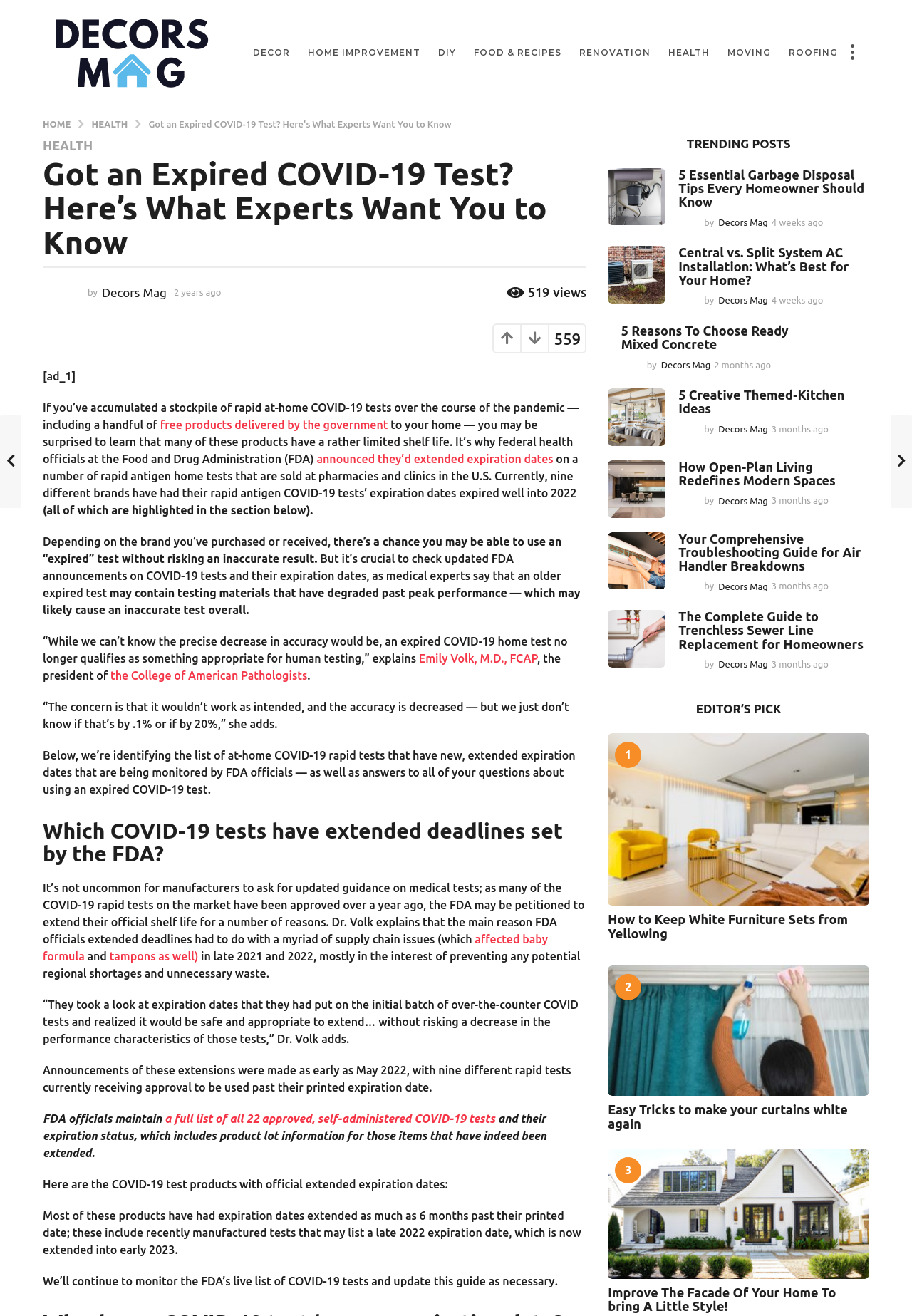Can you provide the bounding box coordinates for the element that should be clicked to implement the instruction: "Click on the 'HEALTH' link"?

[0.733, 0.029, 0.778, 0.051]